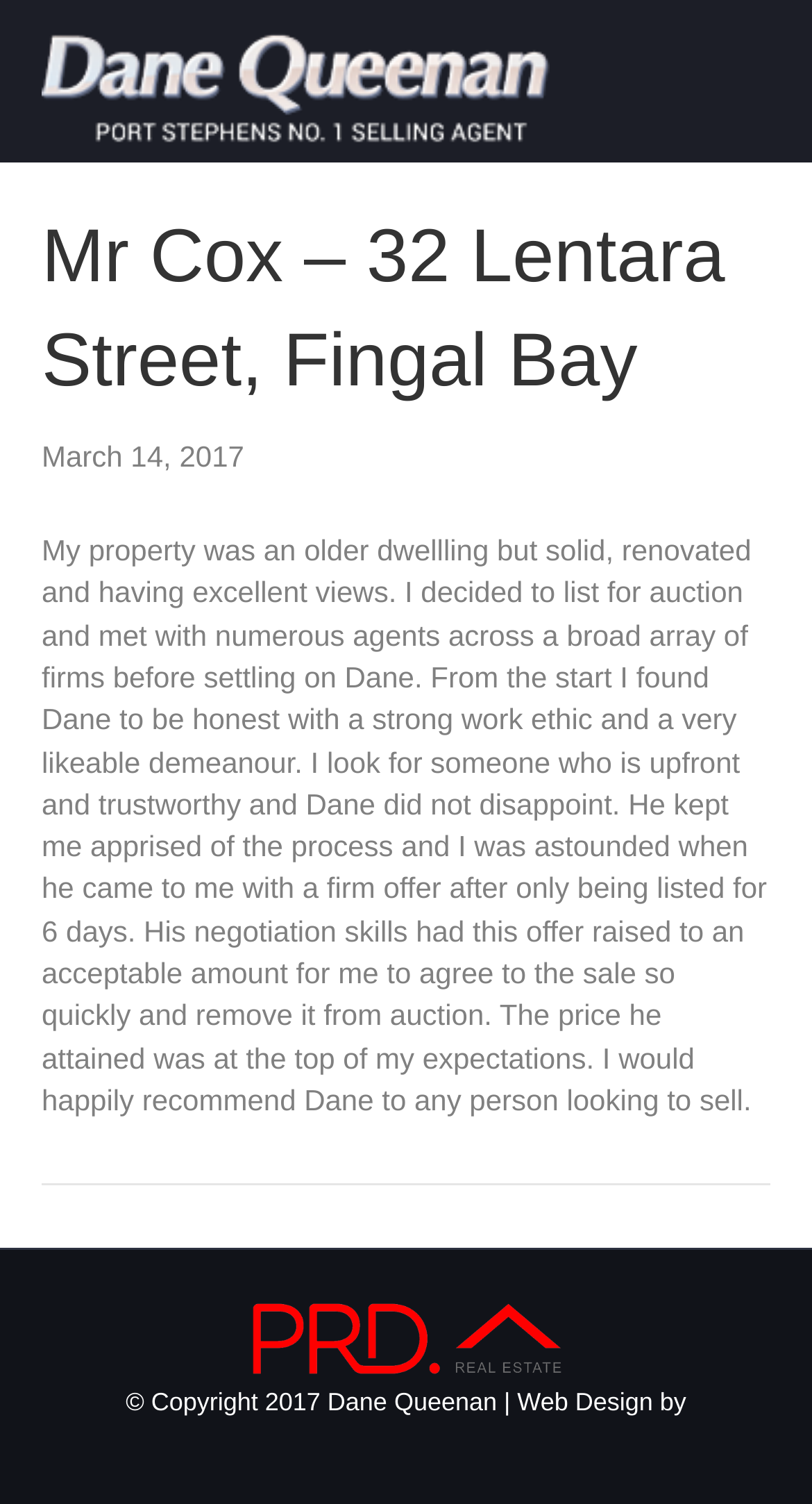Provide a one-word or brief phrase answer to the question:
What is the profession of Dane?

Real estate agent